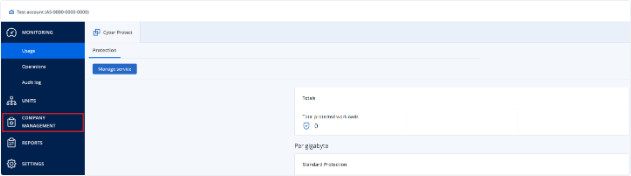Answer the following in one word or a short phrase: 
What are the primary colors used in the interface?

Blue and white